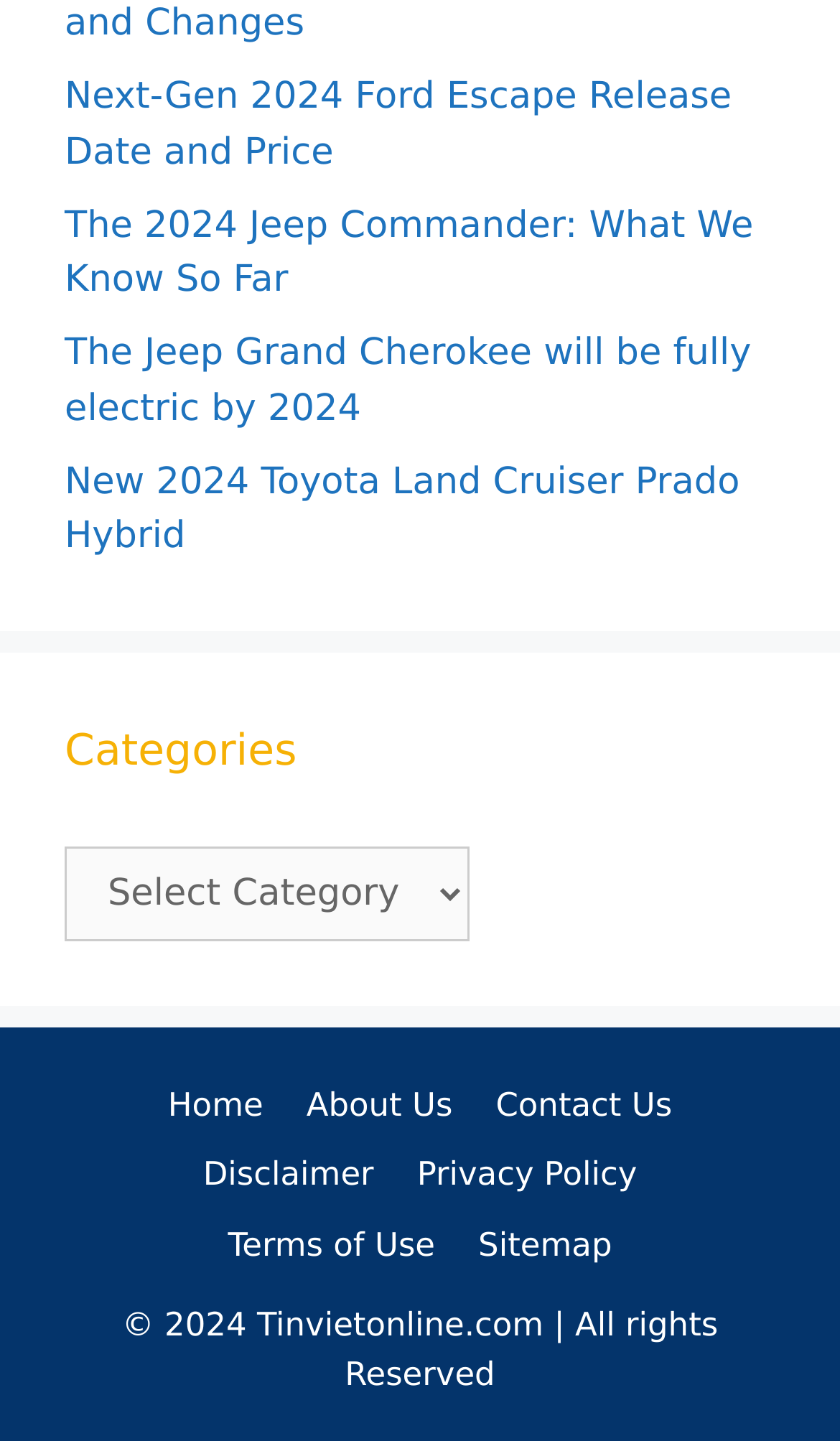Identify the bounding box coordinates of the specific part of the webpage to click to complete this instruction: "Go to the home page".

[0.2, 0.753, 0.313, 0.78]